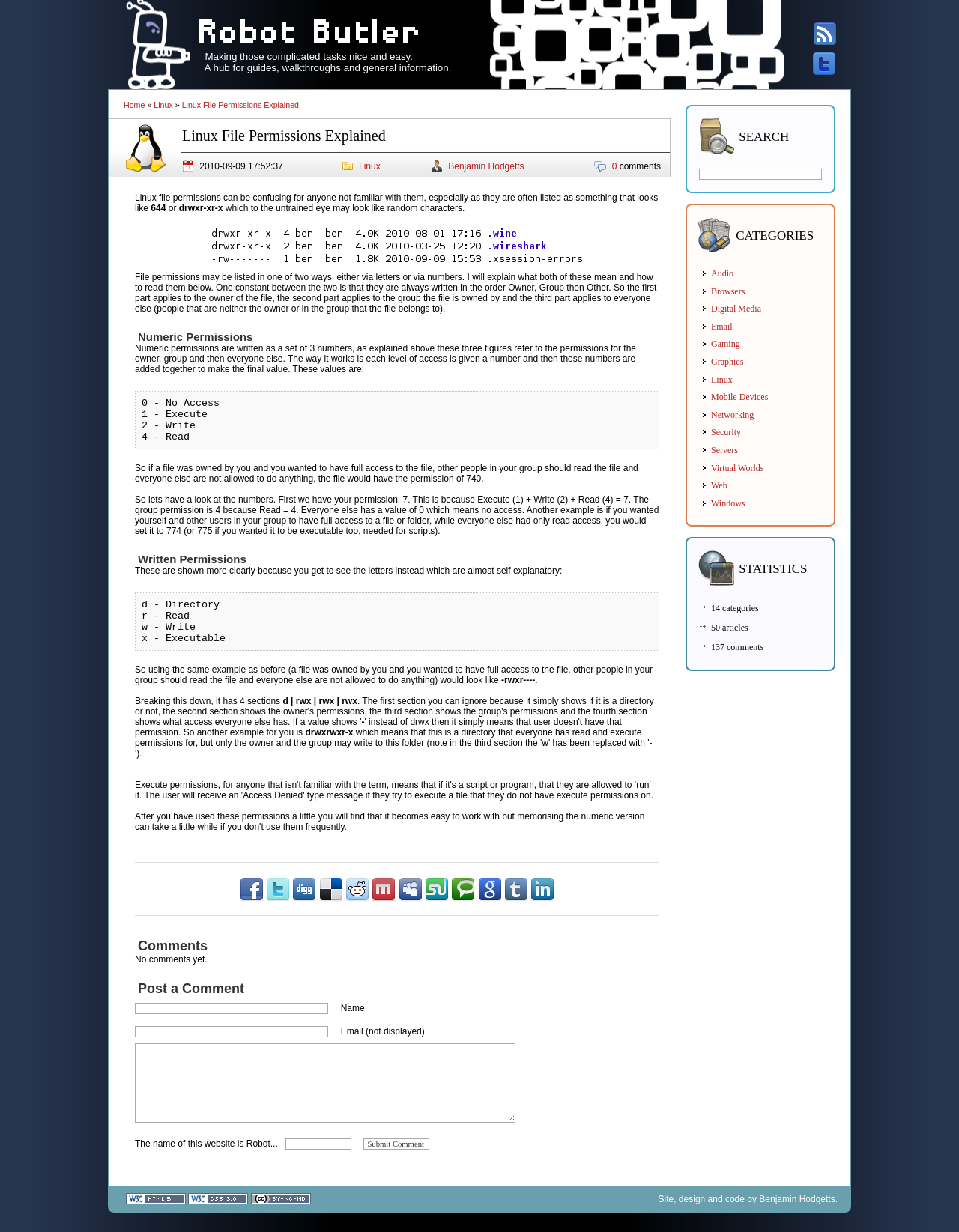Bounding box coordinates are specified in the format (top-left x, top-left y, bottom-right x, bottom-right y). All values are floating point numbers bounded between 0 and 1. Please provide the bounding box coordinate of the region this sentence describes: parent_node: Name name="articlecommentsubmit" value="Submit Comment"

[0.379, 0.924, 0.448, 0.933]